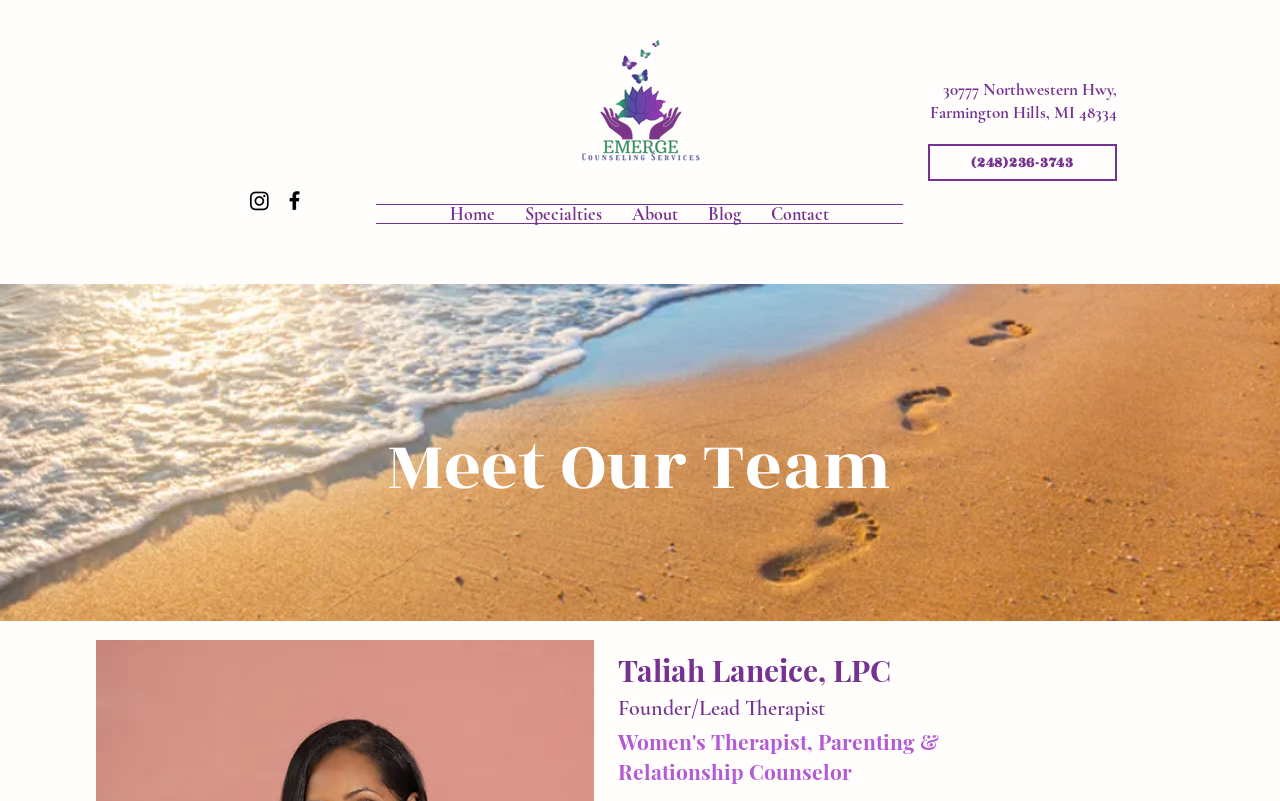What is the profession of Taliah Laneice?
Please use the visual content to give a single word or phrase answer.

LPC